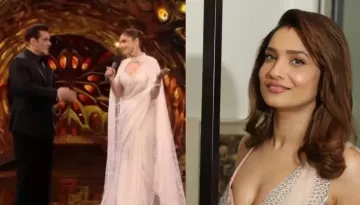Answer the question below using just one word or a short phrase: 
What is Ankita Lokhande wearing?

A stunning, flowing outfit